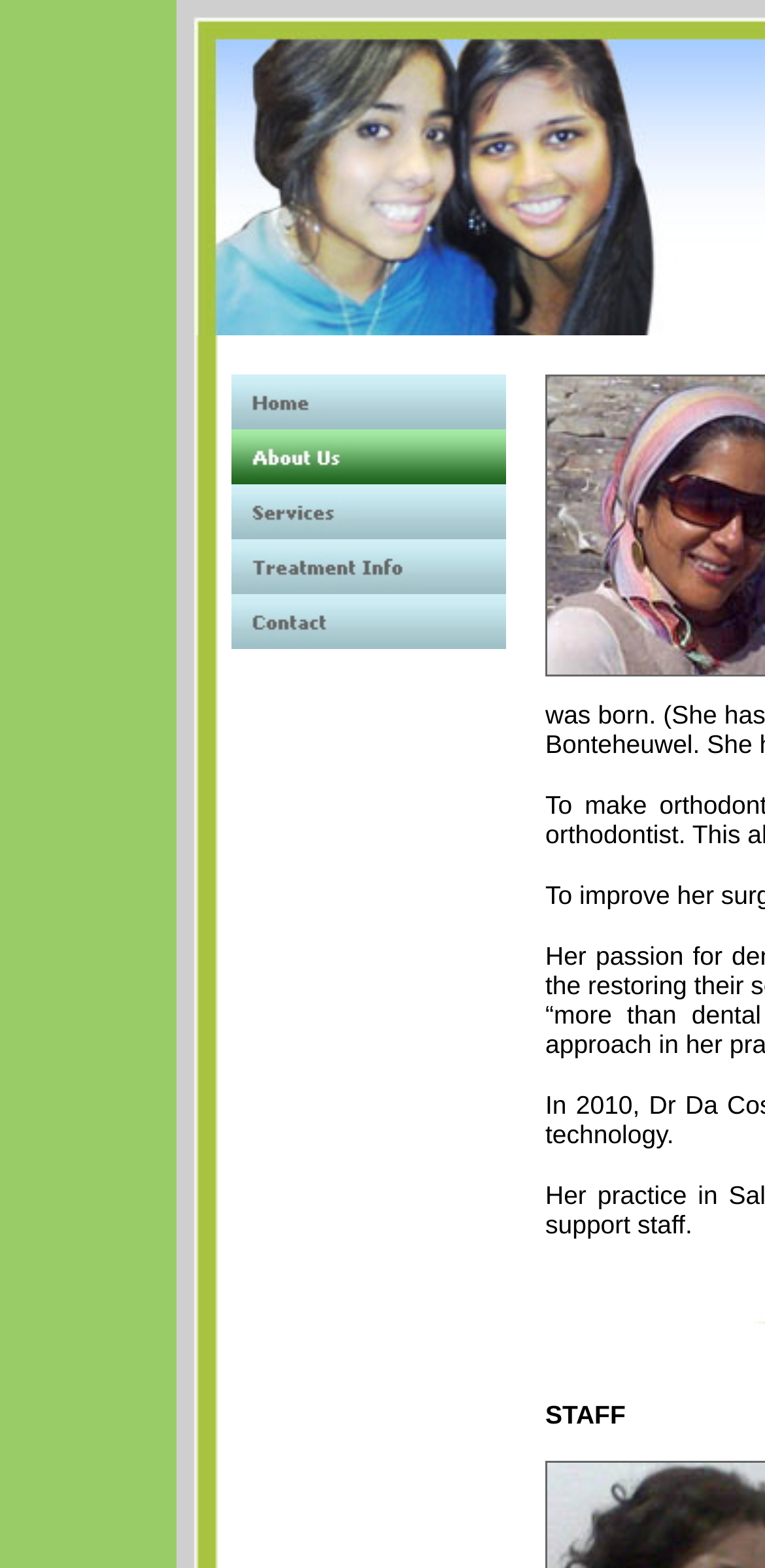Analyze and describe the webpage in a detailed narrative.

The webpage is about Dentist Da Costa, providing more than just dental care. At the top, there is a layout table with two rows. The first row has two cells, with the left cell being empty and the right cell containing a navigation menu with five items: Home, About Us, Services, Treatment Info, and Contact. Each item is a link with a corresponding image. 

Below the navigation menu, there is a section with a heading "STAFF" located at the top right corner of the page. The rest of the page is empty, with no other visible content or images.